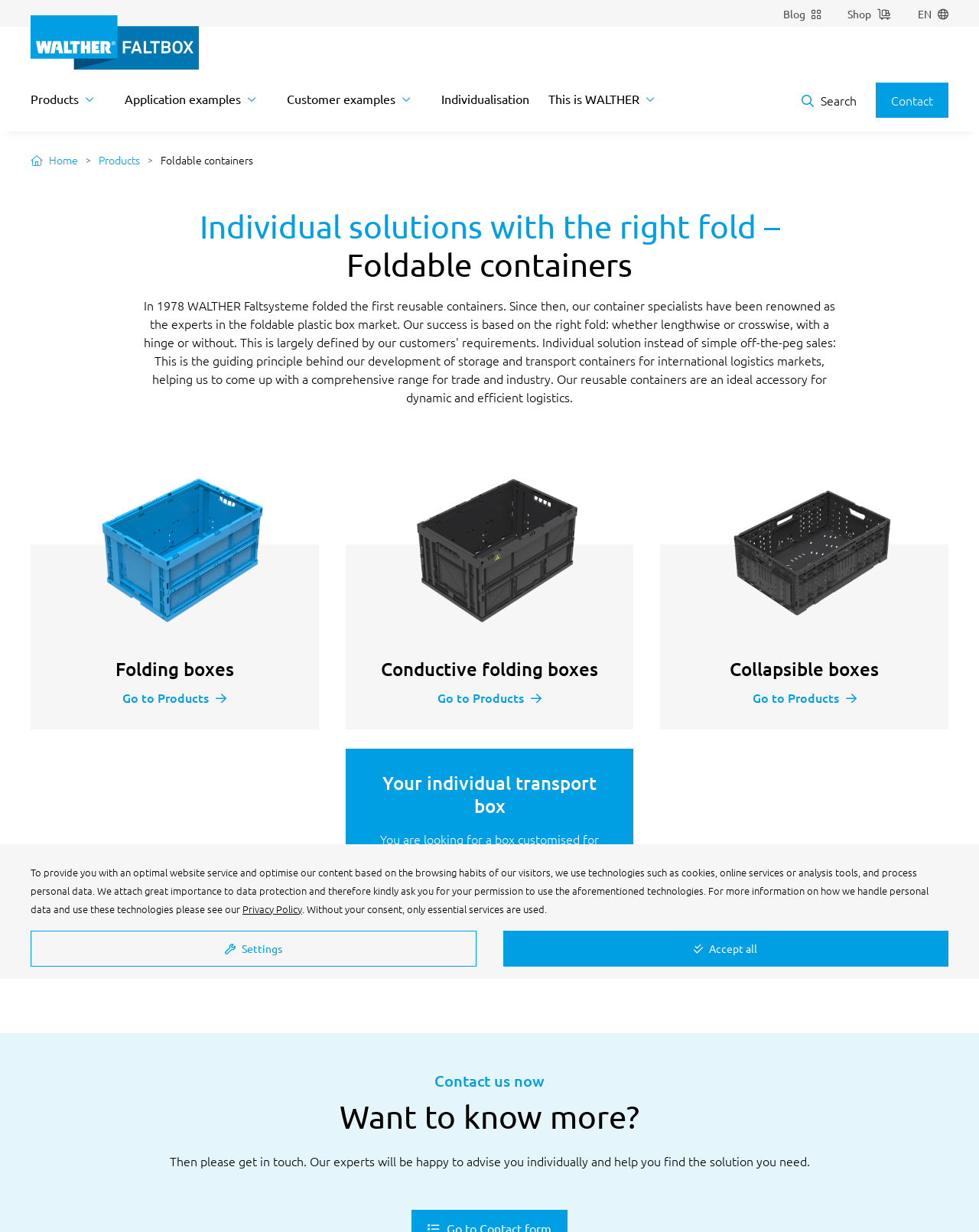Pinpoint the bounding box coordinates of the clickable area necessary to execute the following instruction: "Search for products". The coordinates should be given as four float numbers between 0 and 1, namely [left, top, right, bottom].

[0.819, 0.074, 0.875, 0.089]